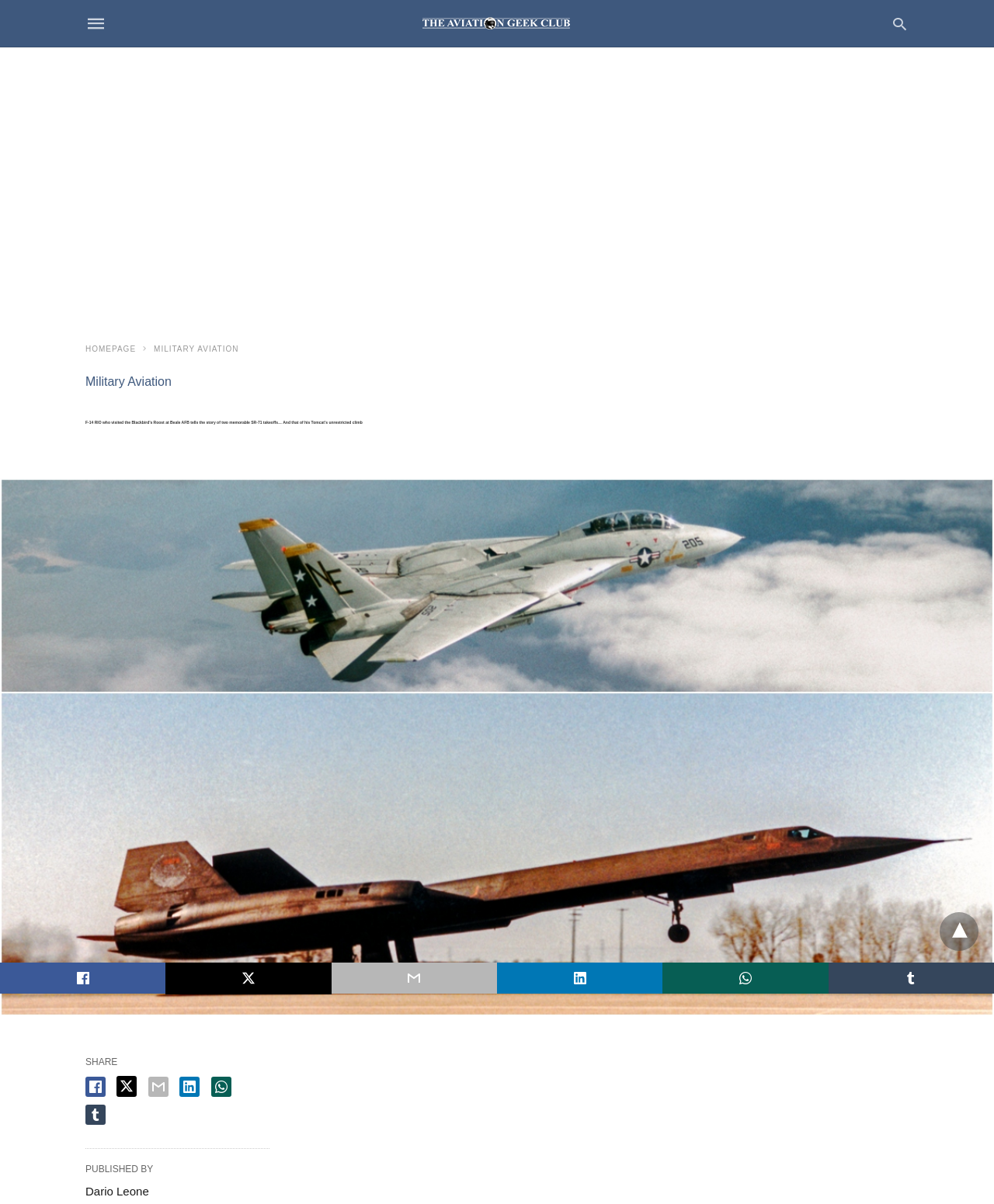Please predict the bounding box coordinates of the element's region where a click is necessary to complete the following instruction: "Read the full article". The coordinates should be represented by four float numbers between 0 and 1, i.e., [left, top, right, bottom].

[0.086, 0.322, 0.914, 0.369]